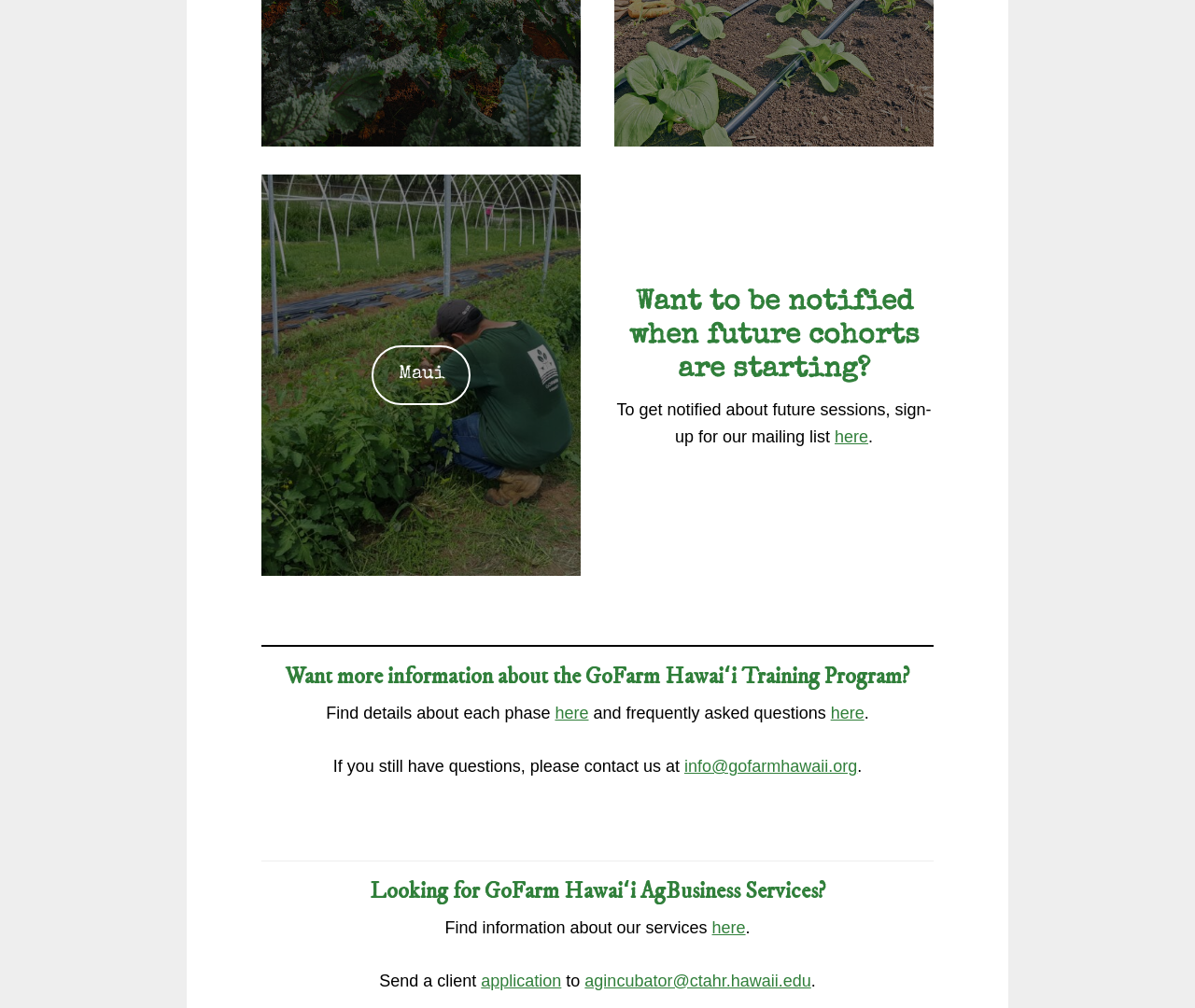Find the bounding box coordinates of the element you need to click on to perform this action: 'Click on HOME'. The coordinates should be represented by four float values between 0 and 1, in the format [left, top, right, bottom].

None